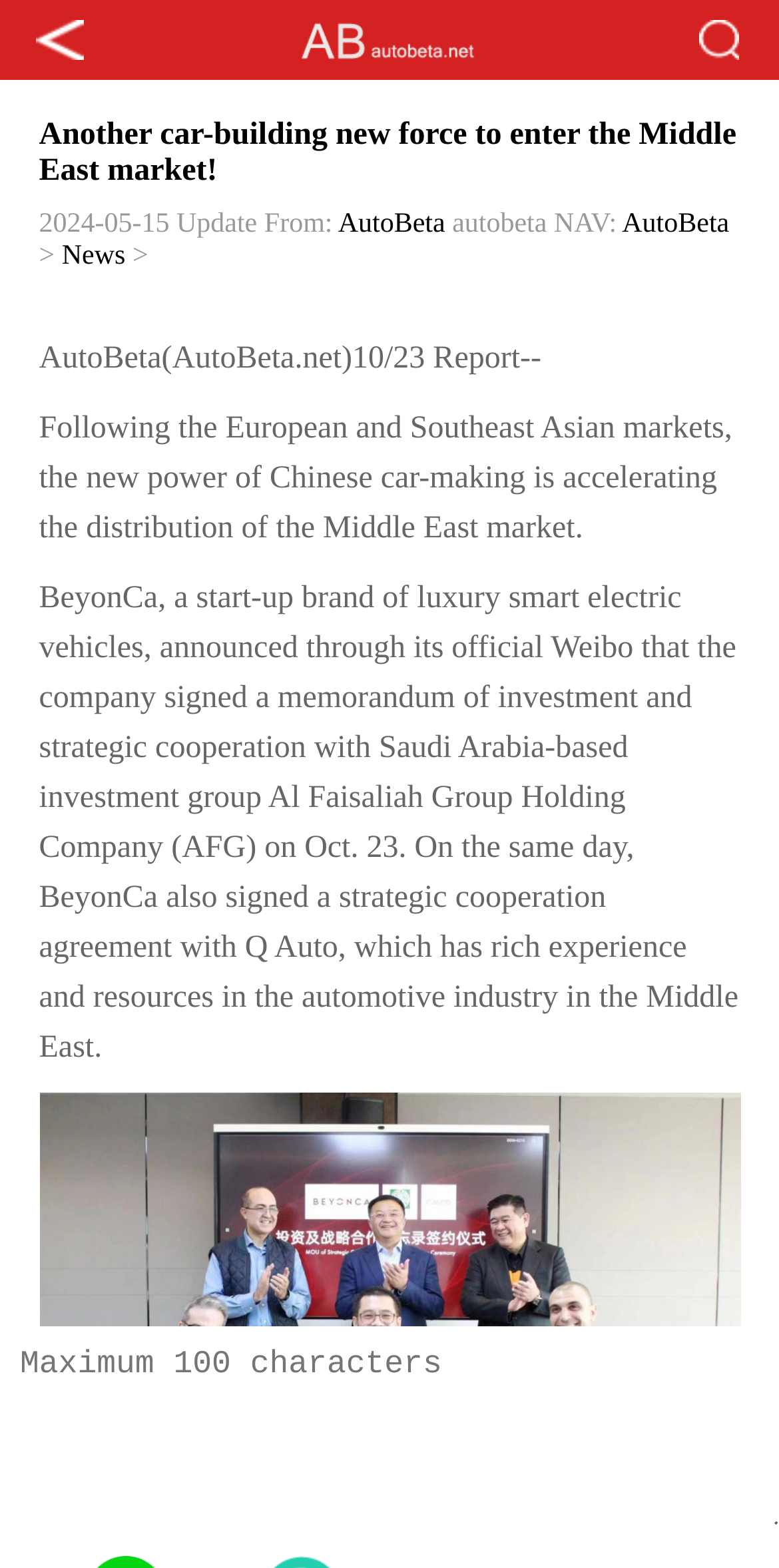Identify the bounding box coordinates of the clickable section necessary to follow the following instruction: "Visit AutoBeta website". The coordinates should be presented as four float numbers from 0 to 1, i.e., [left, top, right, bottom].

[0.434, 0.133, 0.572, 0.152]